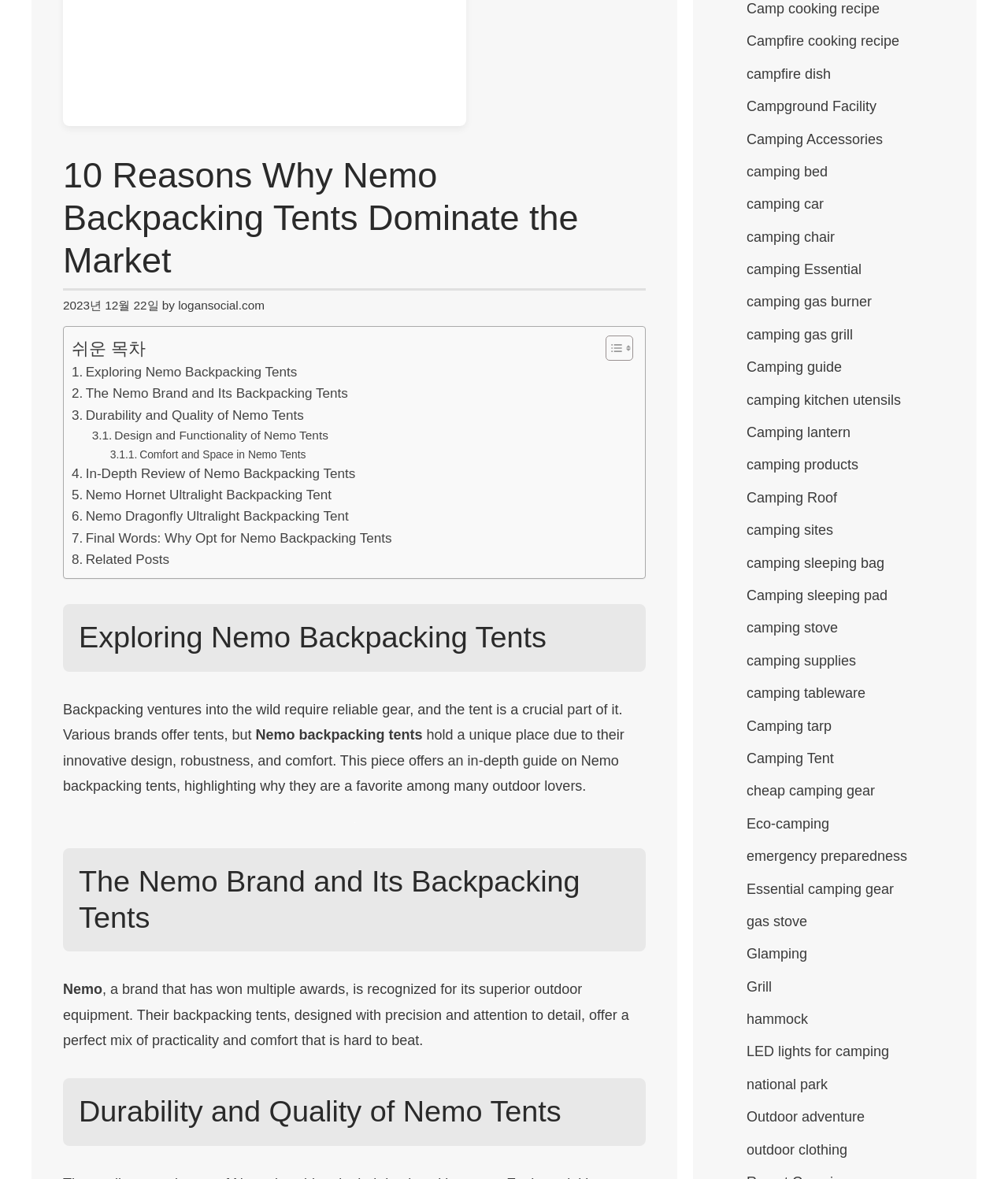Identify the bounding box for the described UI element. Provide the coordinates in (top-left x, top-left y, bottom-right x, bottom-right y) format with values ranging from 0 to 1: hammock

[0.741, 0.858, 0.802, 0.871]